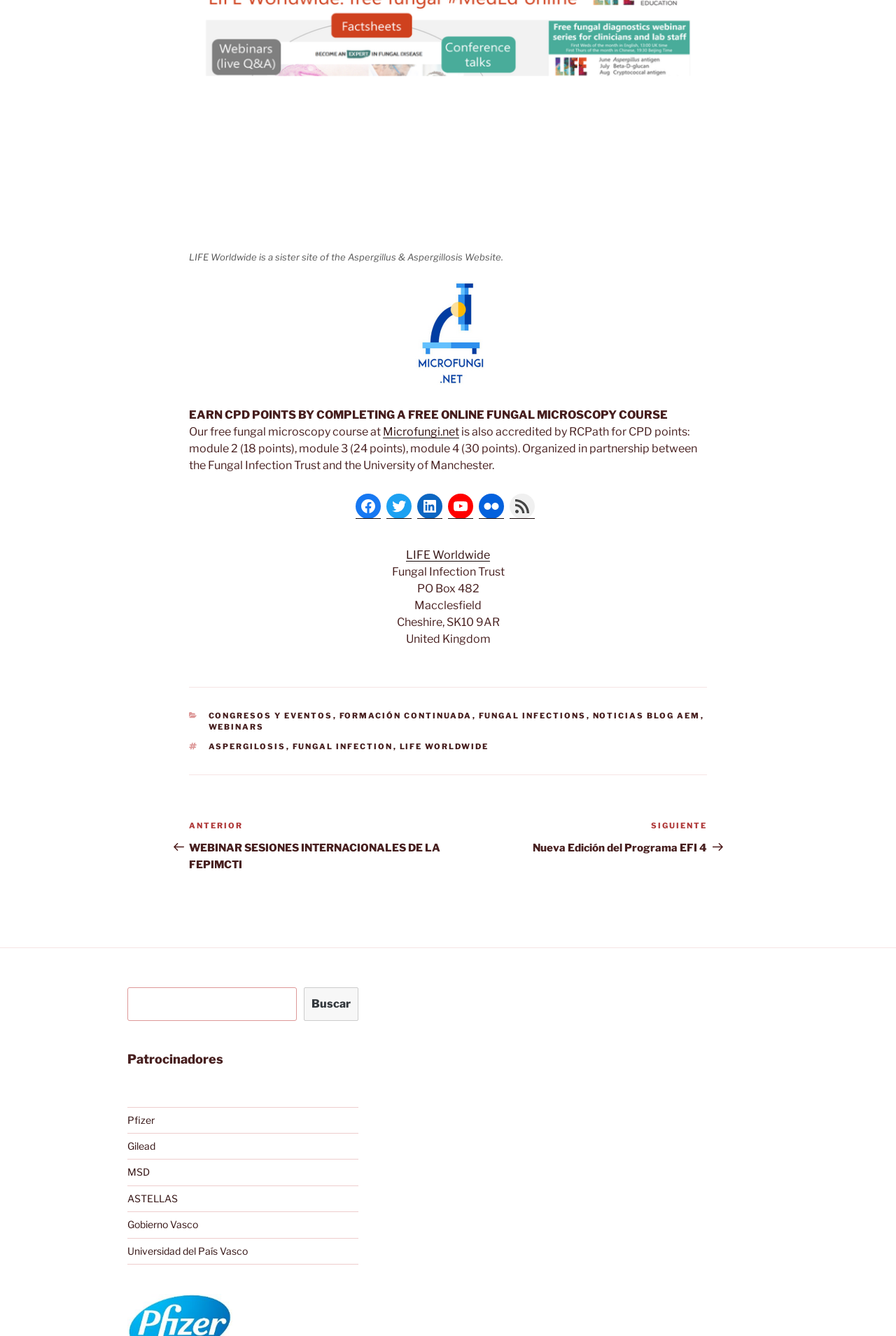Provide your answer in a single word or phrase: 
What is the name of the sister site of LIFE Worldwide?

Aspergillus & Aspergillosis Website